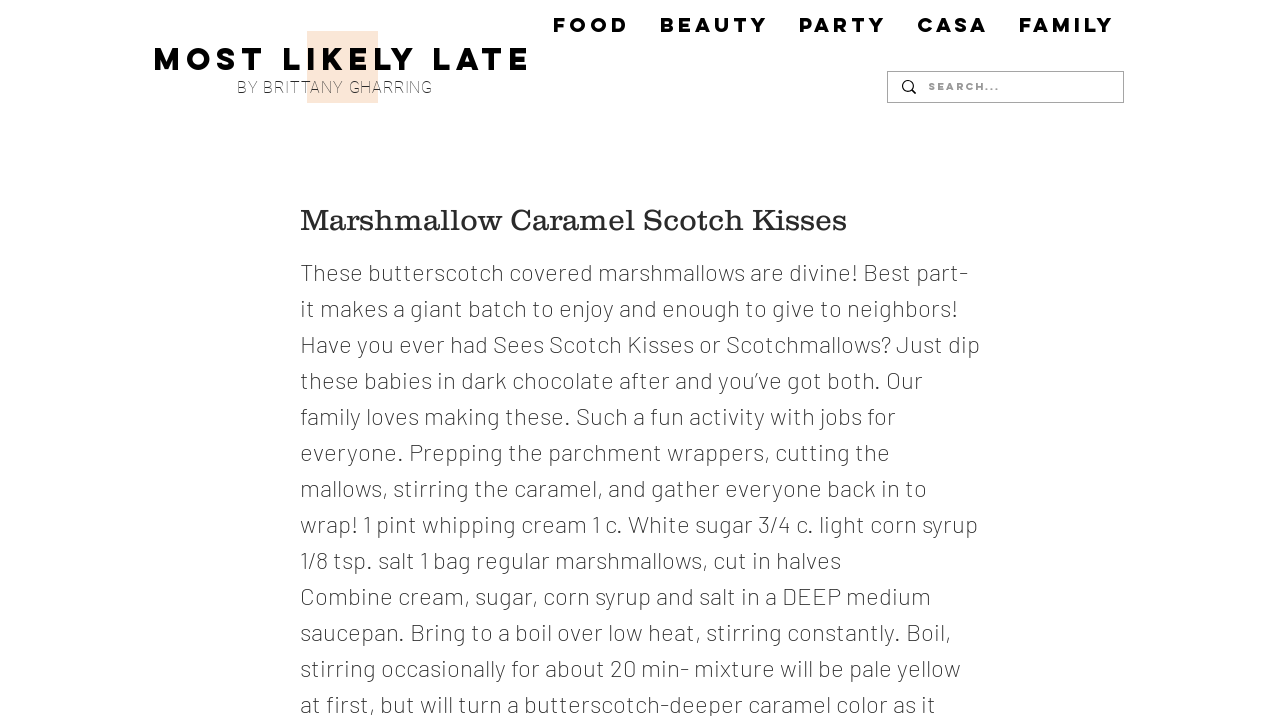Who is the author of this article?
Refer to the image and give a detailed response to the question.

I found the author's name by looking at the heading element that says 'BY BRITTANY GHARRING'.